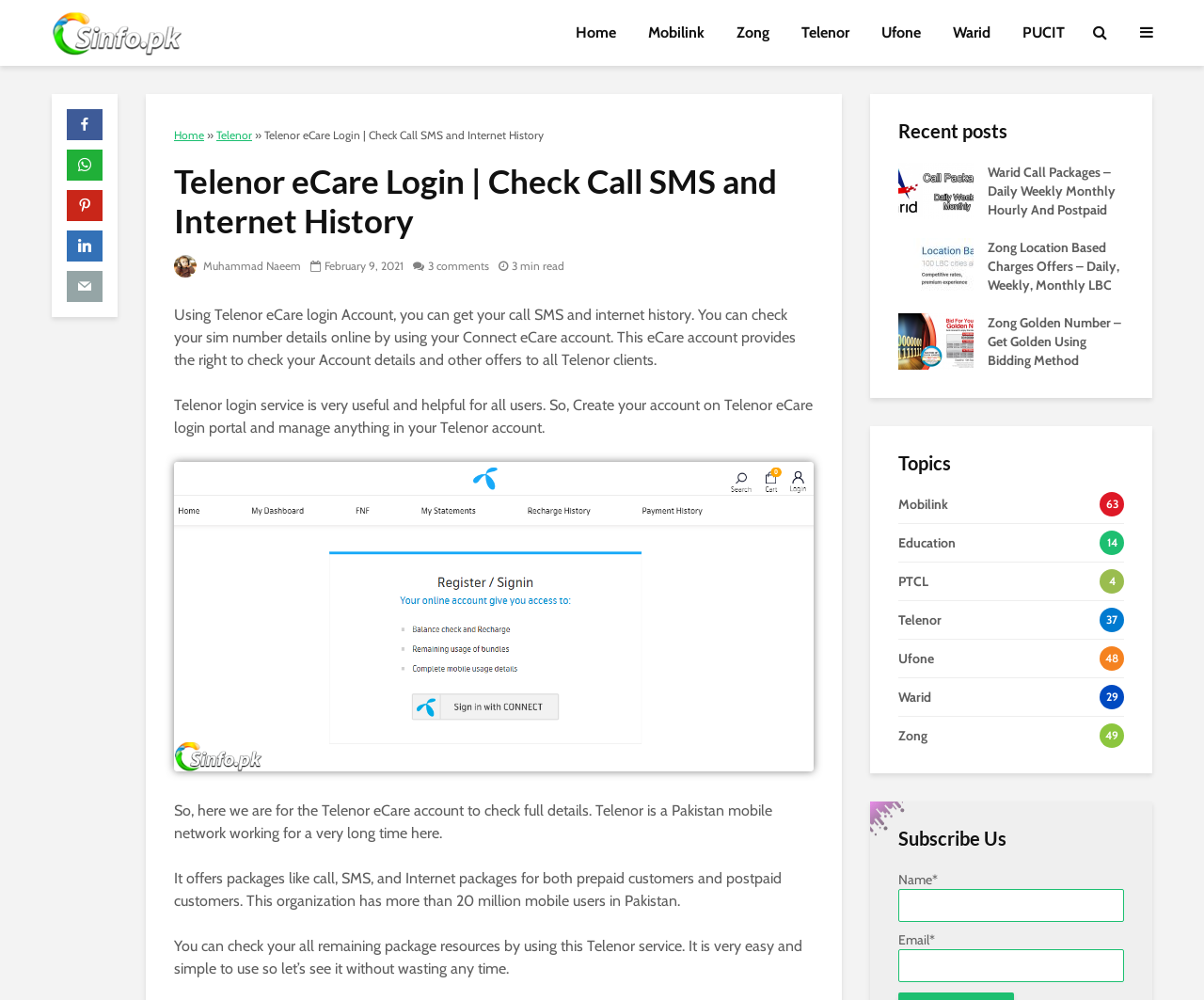Please identify the bounding box coordinates of the area that needs to be clicked to follow this instruction: "Check the recent posts".

[0.746, 0.118, 0.934, 0.144]